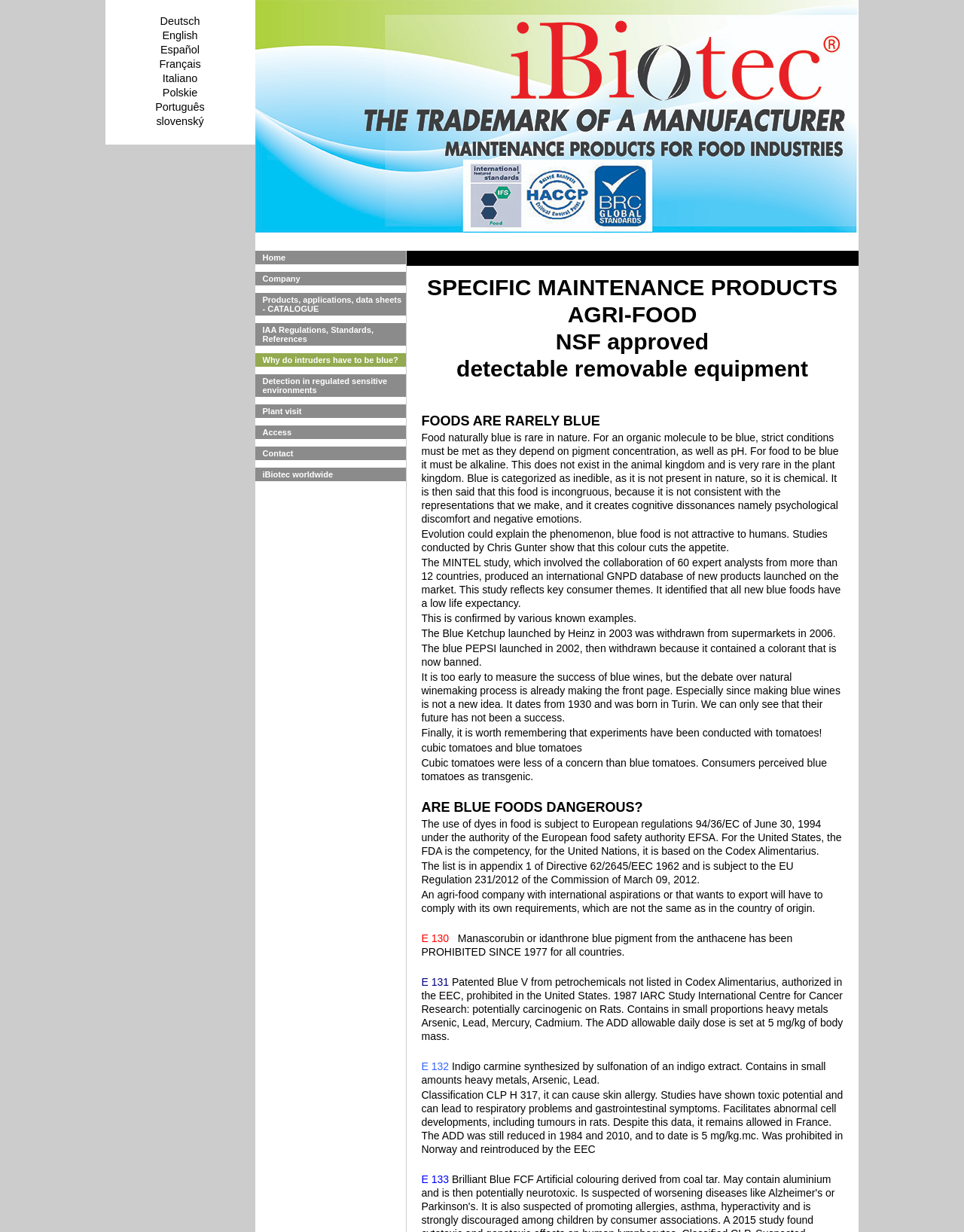Using details from the image, please answer the following question comprehensively:
What is the topic of the article on the webpage?

I read the static text elements on the webpage and saw that they are discussing the topic of blue food, including its rarity in nature, consumer perception, and safety regulations.